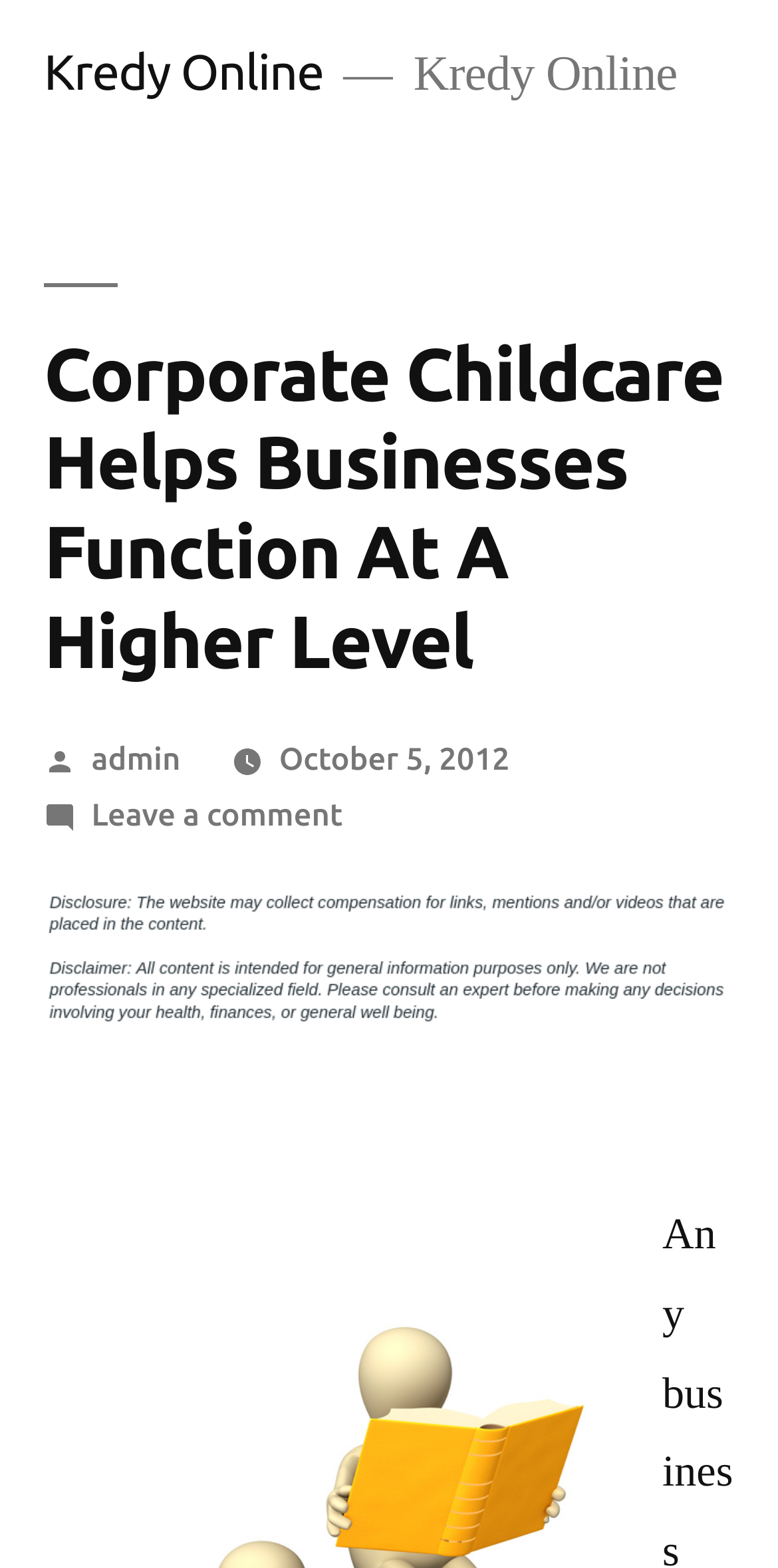What is the purpose of the image on the webpage?
Use the image to answer the question with a single word or phrase.

Decoration